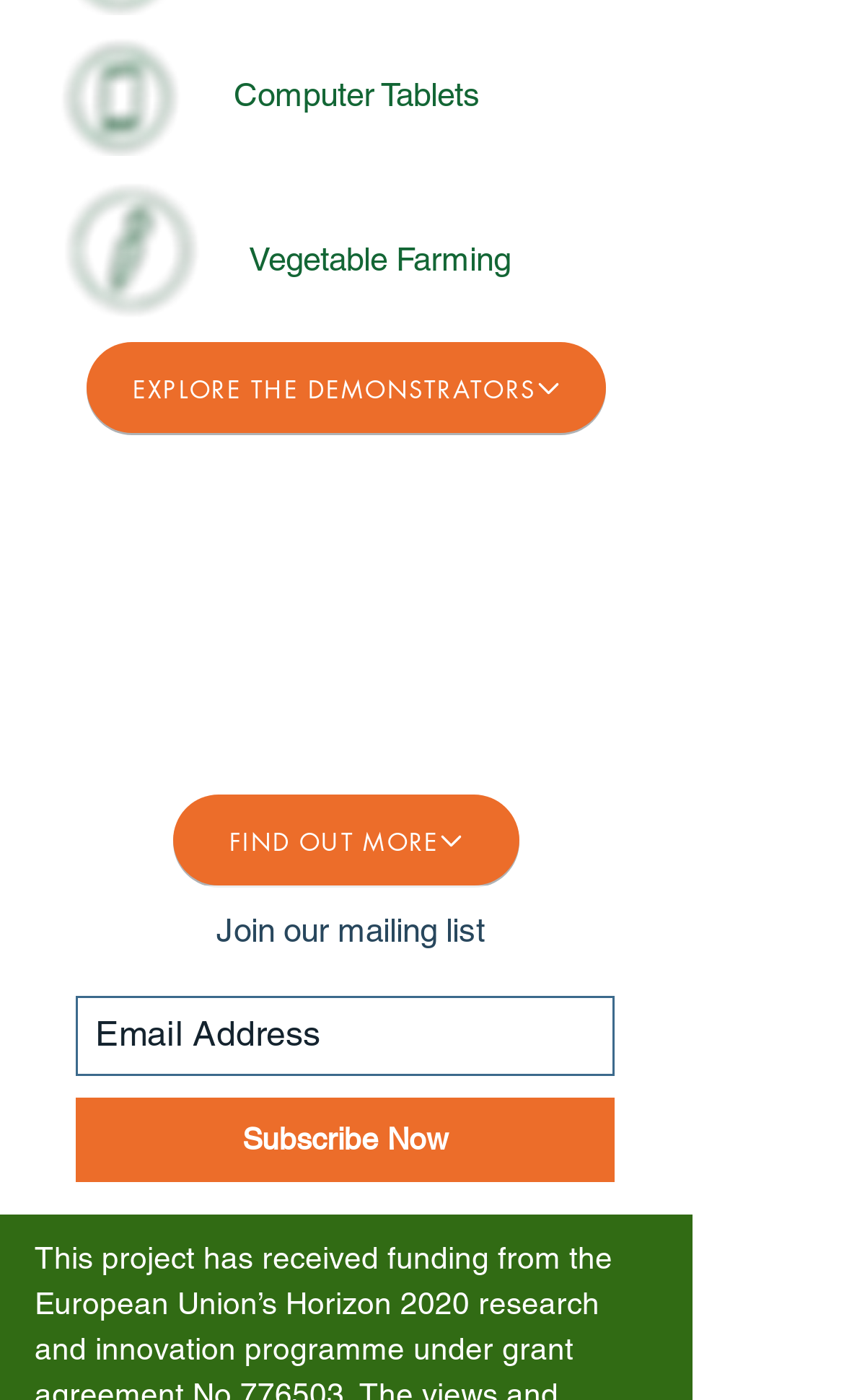Refer to the image and provide a thorough answer to this question:
What is the purpose of the textbox?

The textbox has a label 'Email Address' and is required, suggesting that it is used to input an email address, likely for subscribing to a mailing list.